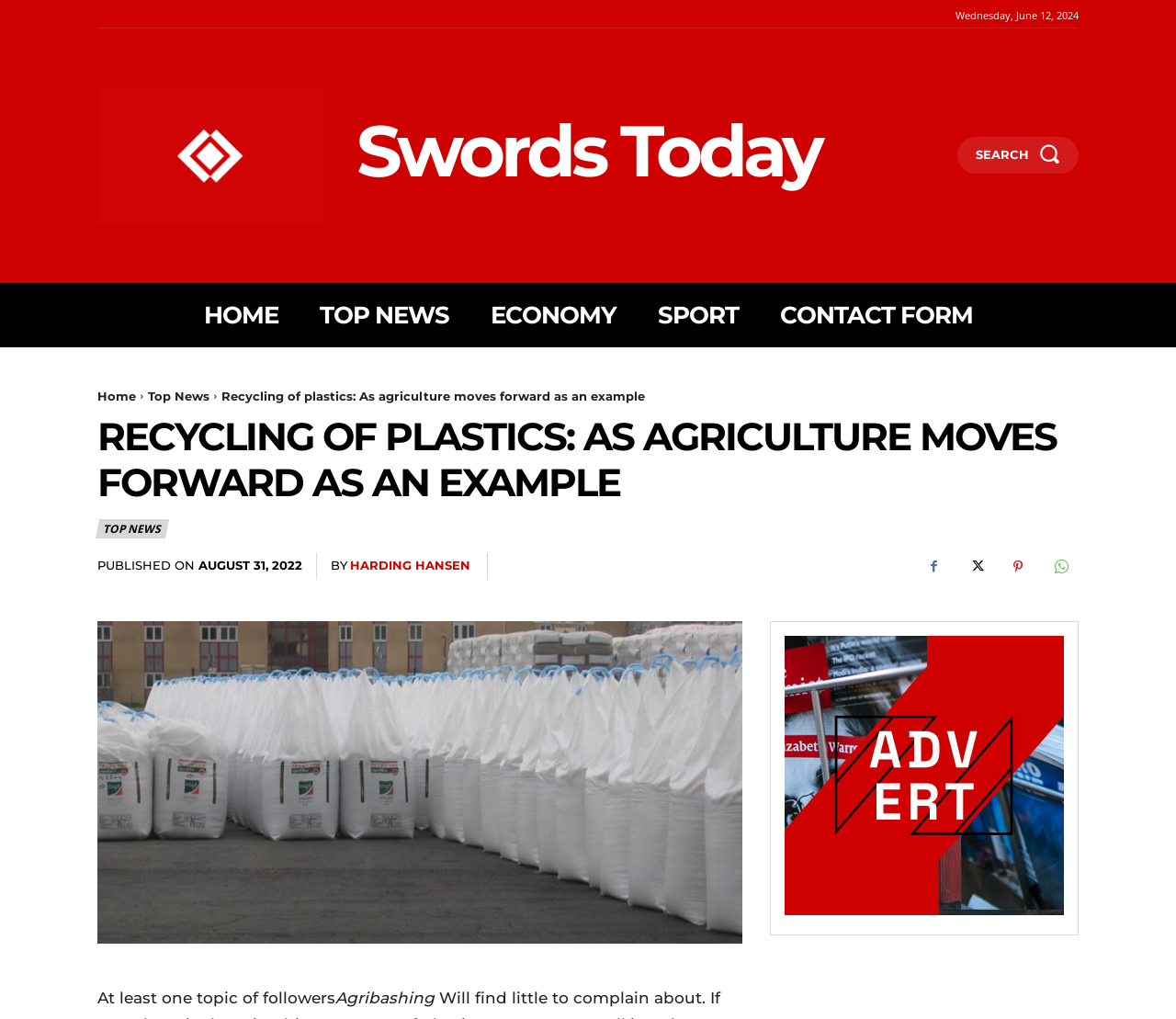Point out the bounding box coordinates of the section to click in order to follow this instruction: "Click the logo".

[0.083, 0.087, 0.274, 0.219]